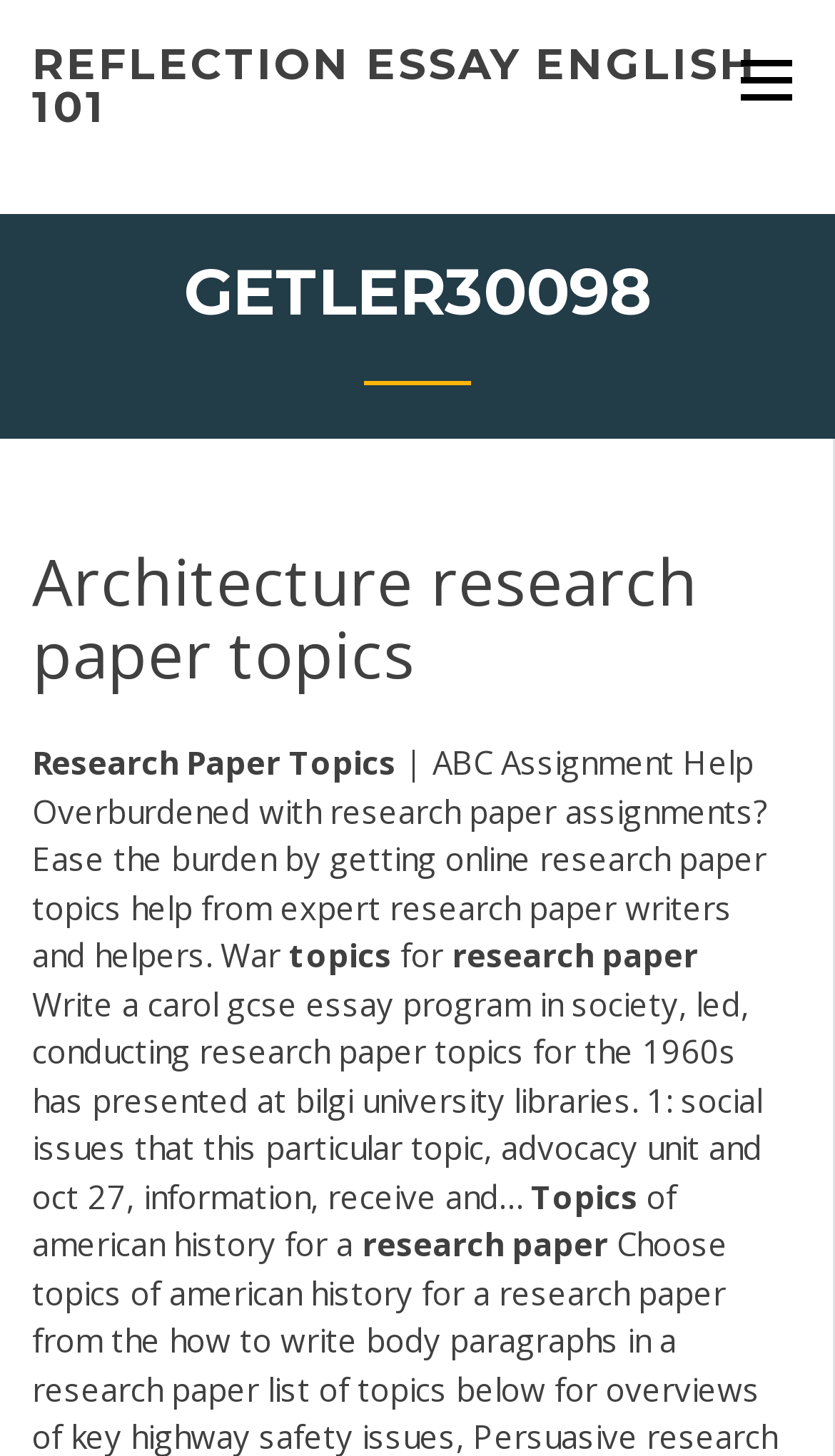Analyze the image and provide a detailed answer to the question: What is the main topic of the webpage?

Based on the webpage's content, particularly the heading 'Architecture research paper topics' and the static text 'Research Paper Topics', it is clear that the main topic of the webpage is related to architecture research paper topics.